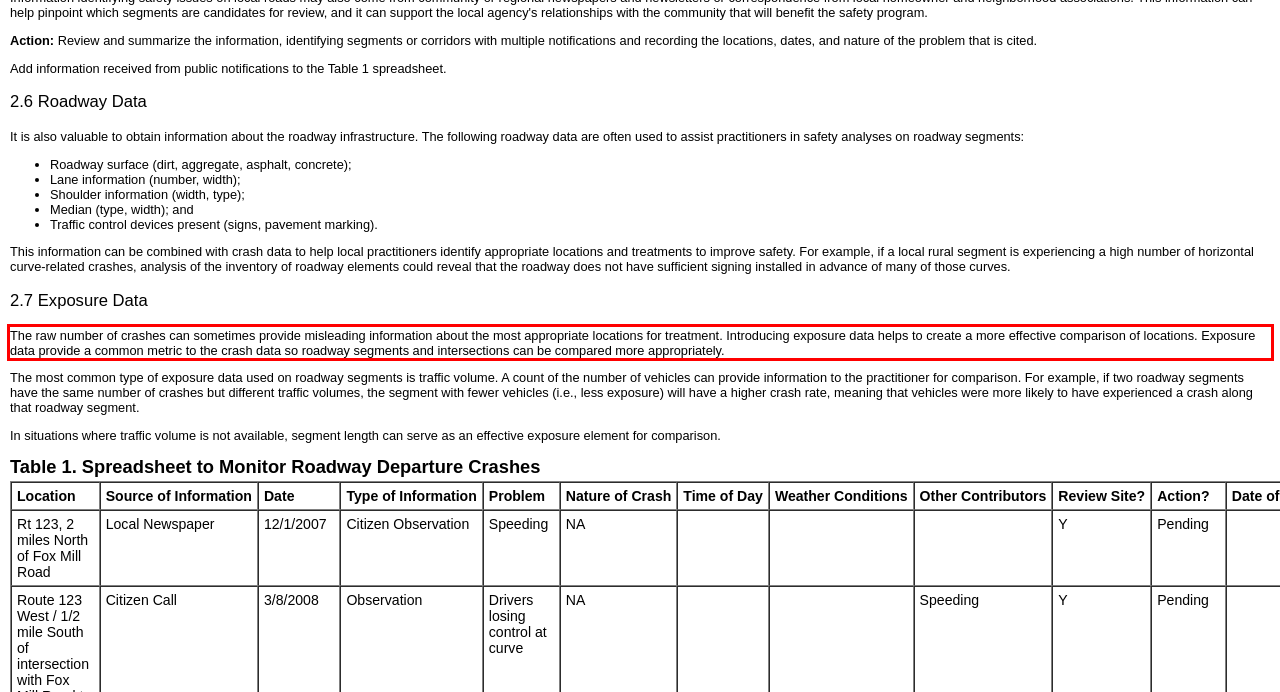You are given a screenshot with a red rectangle. Identify and extract the text within this red bounding box using OCR.

The raw number of crashes can sometimes provide misleading information about the most appropriate locations for treatment. Introducing exposure data helps to create a more effective comparison of locations. Exposure data provide a common metric to the crash data so roadway segments and intersections can be compared more appropriately.